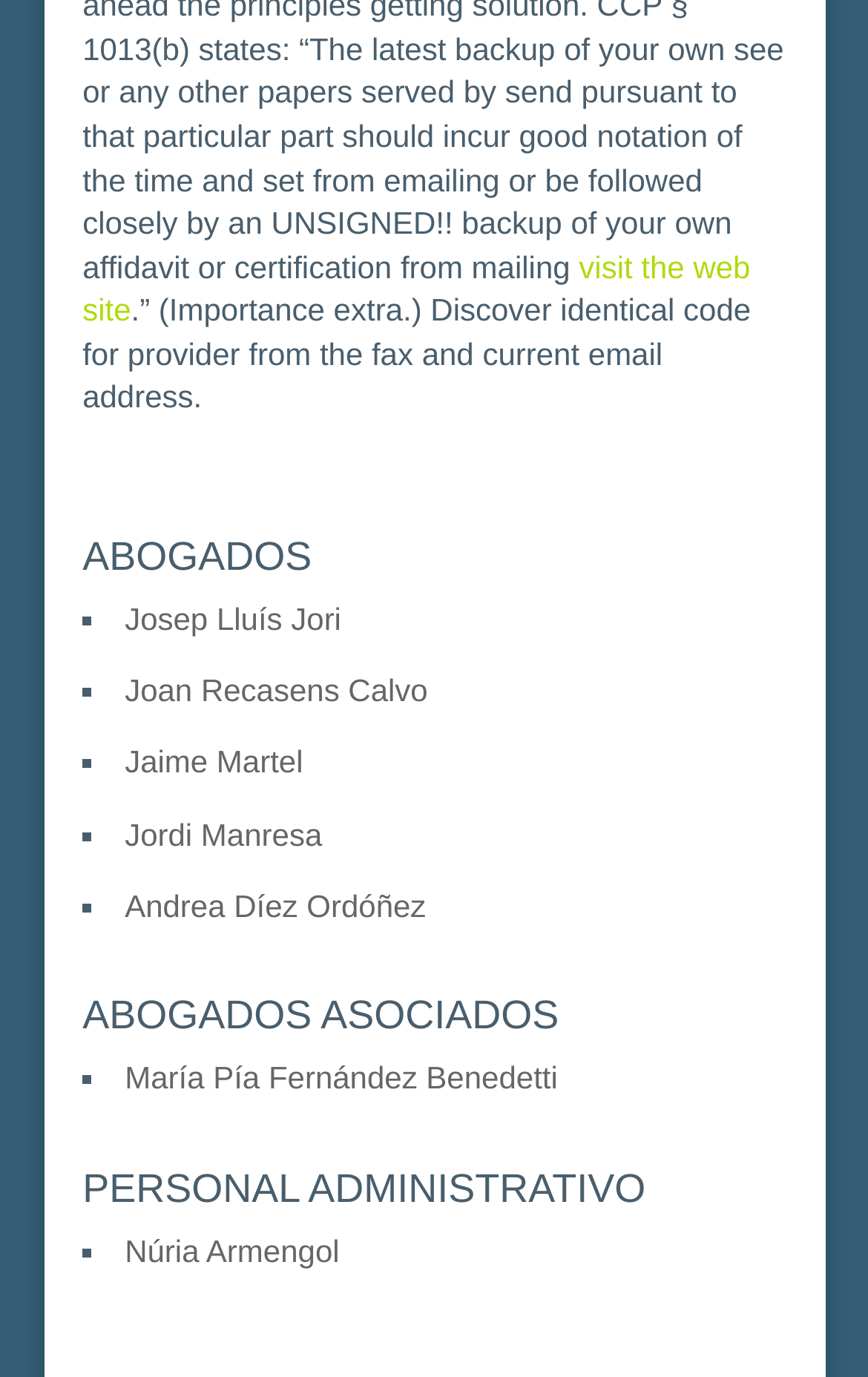How many administrative staff are listed?
Based on the image, provide your answer in one word or phrase.

1